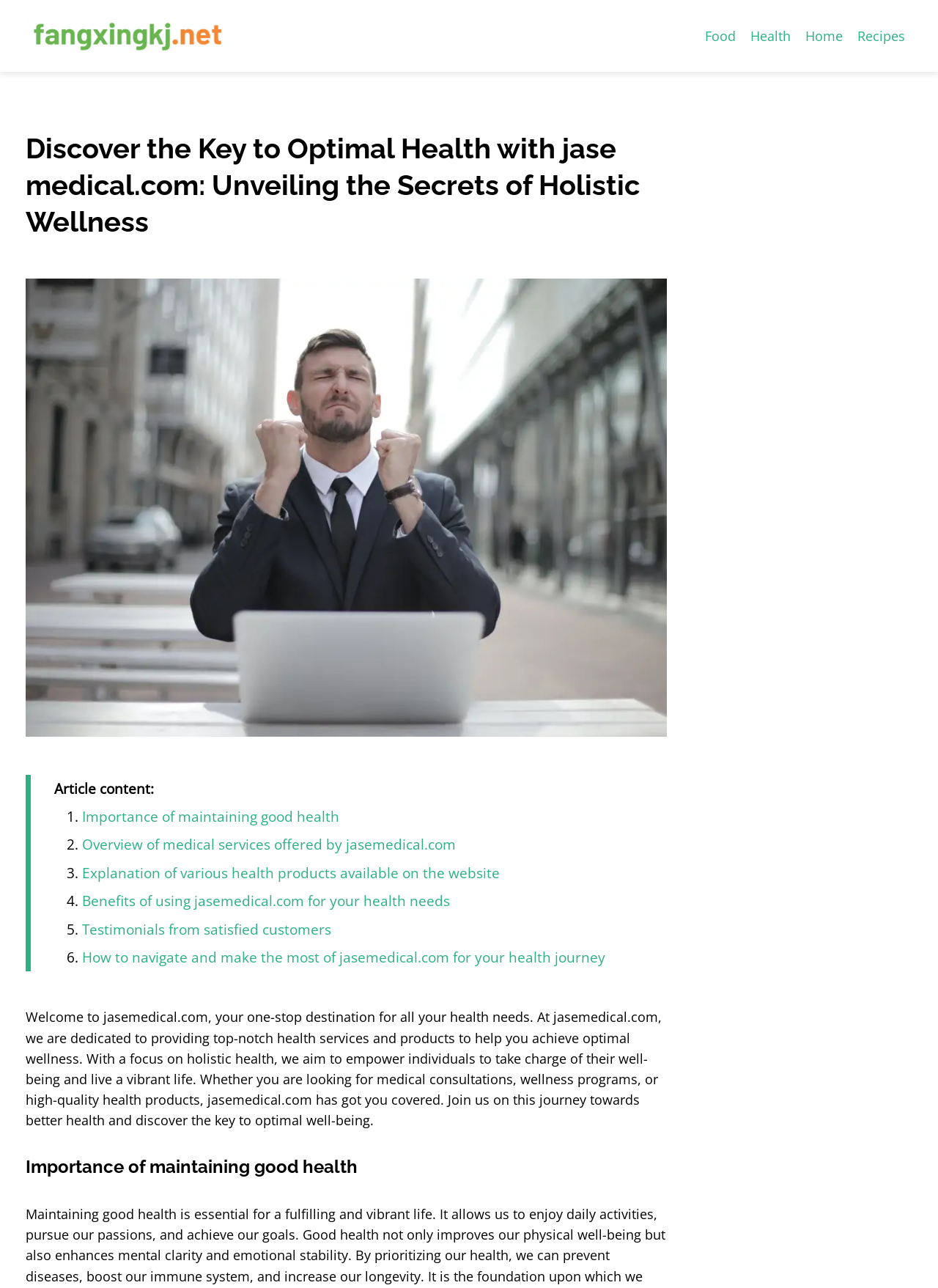Construct a thorough caption encompassing all aspects of the webpage.

The webpage is a health-related website, specifically jasemedical.com, which offers a range of medical services and health products. At the top-left corner, there is a small image with a link to fangxingkj.net. 

On the top-right side, there are four links: "Food", "Health", "Home", and "Recipes", which are likely navigation links to different sections of the website.

Below the navigation links, there is a large image with the website's logo, "Jase Medical.com". 

The main content of the webpage is divided into two sections. The first section has a heading "Discover the Key to Optimal Health with jase medical.com: Unveiling the Secrets of Holistic Wellness" and a brief introduction to the website's mission and services. 

The second section is a list of six articles or links, each with a number marker, that provide more information about the website's services and products. The topics of these articles include the importance of maintaining good health, an overview of medical services offered, explanations of various health products, benefits of using the website, testimonials from satisfied customers, and how to navigate the website for a better health journey.

At the bottom of the webpage, there is a longer paragraph that welcomes visitors to jasemedical.com and explains the website's focus on holistic health and its goal to empower individuals to take charge of their well-being.